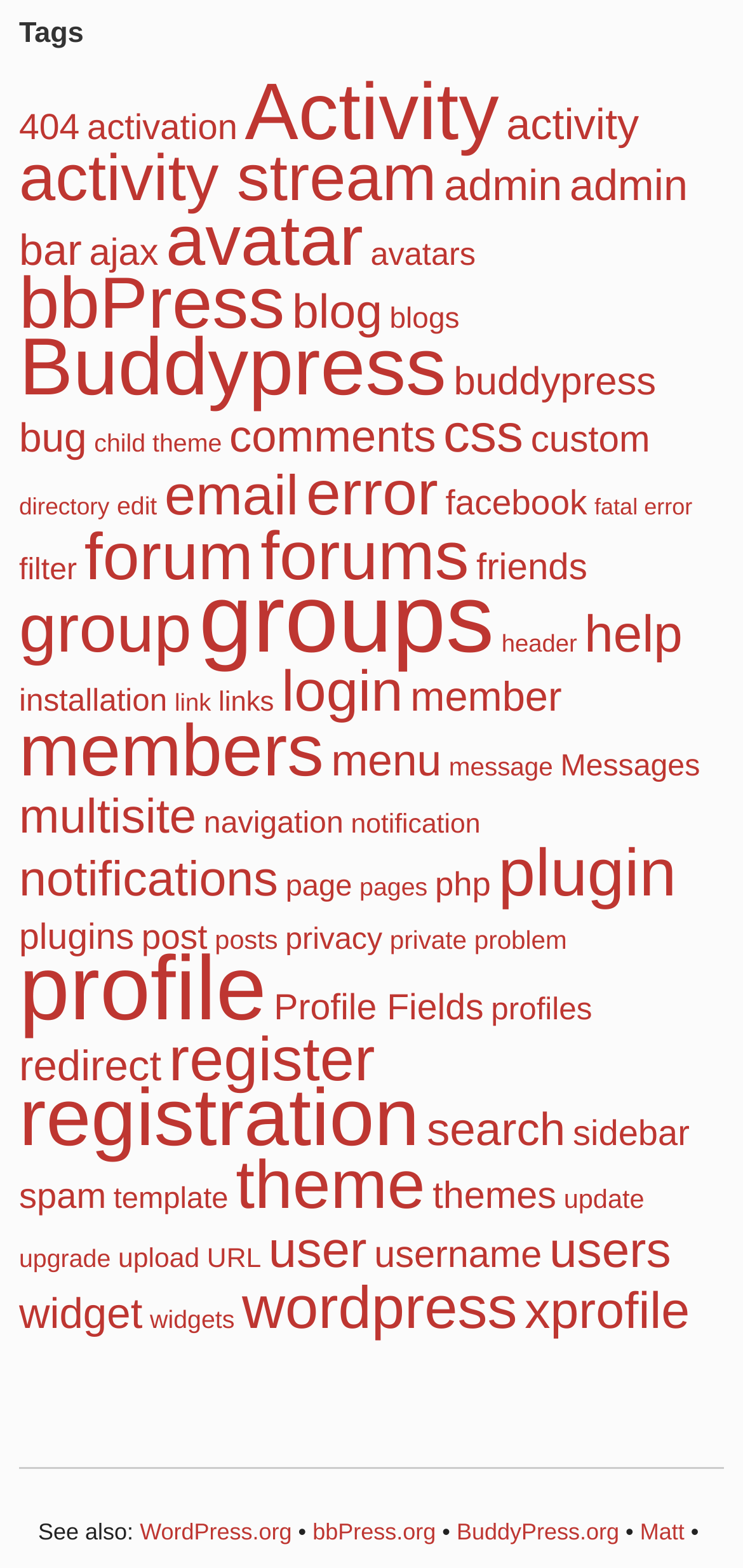Please identify the bounding box coordinates of the clickable region that I should interact with to perform the following instruction: "Check 'login' options". The coordinates should be expressed as four float numbers between 0 and 1, i.e., [left, top, right, bottom].

[0.379, 0.422, 0.542, 0.462]